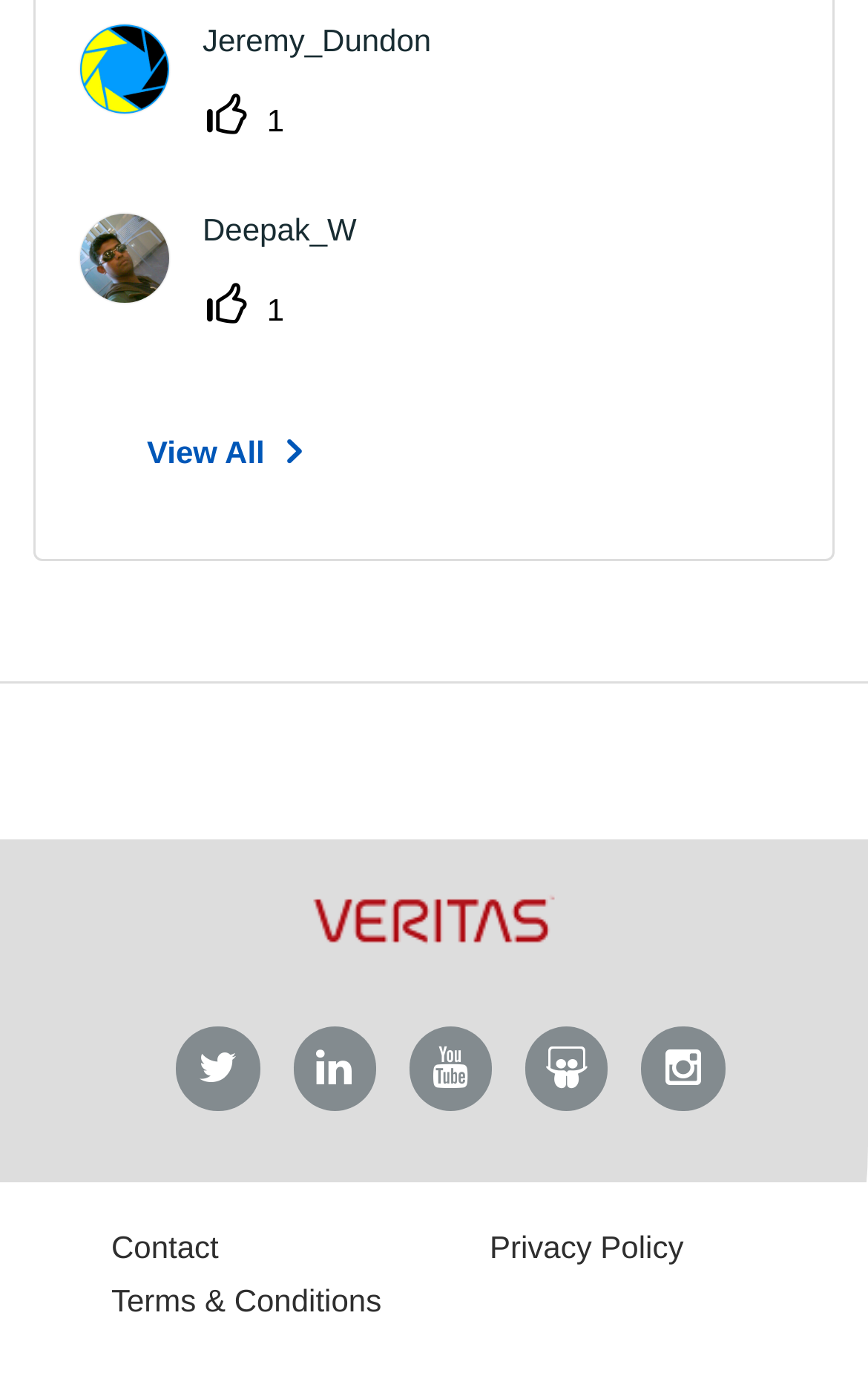Give a concise answer of one word or phrase to the question: 
What are the available options in the footer?

Contact, Privacy Policy, Terms & Conditions